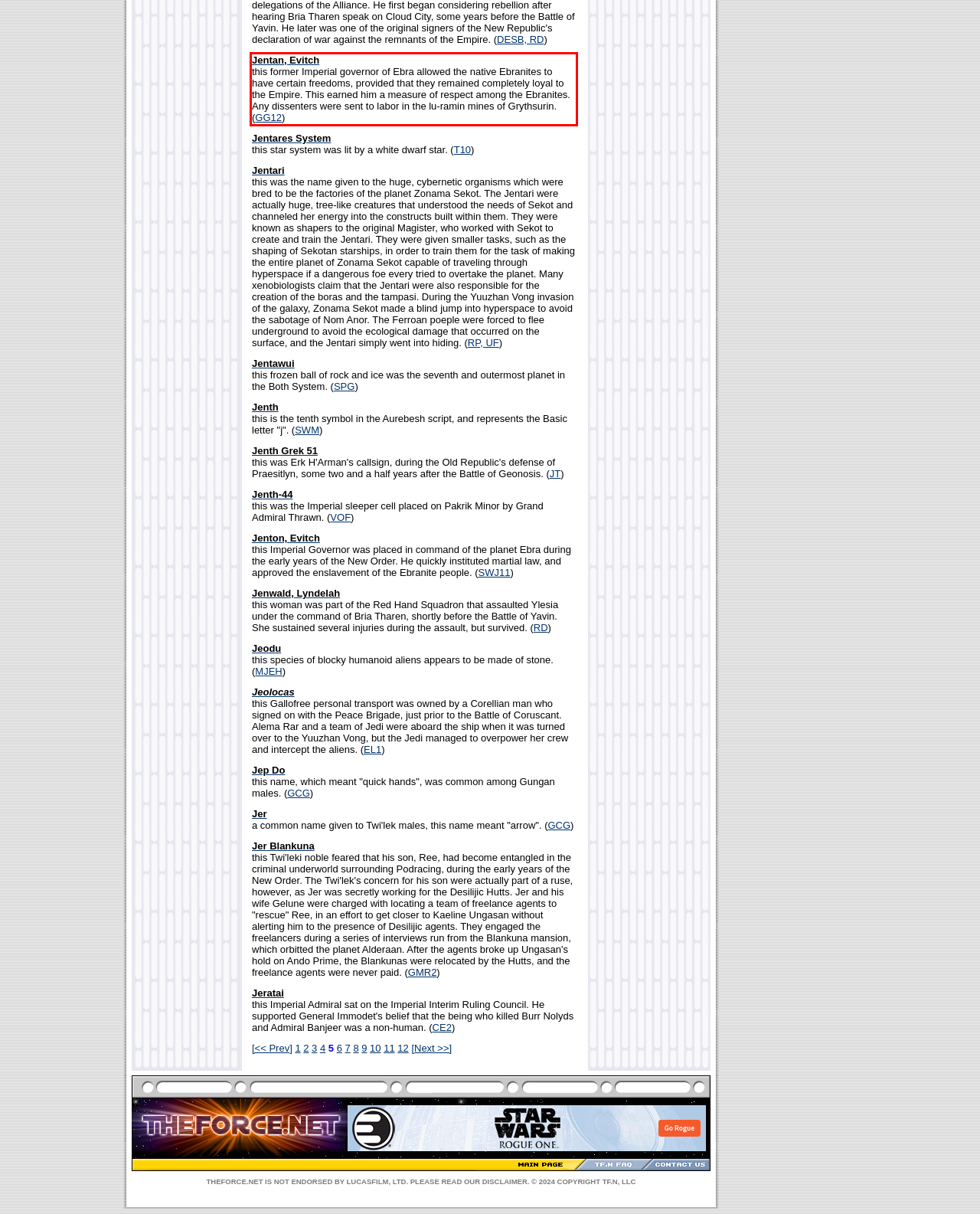Please use OCR to extract the text content from the red bounding box in the provided webpage screenshot.

Jentan, Evitch this former Imperial governor of Ebra allowed the native Ebranites to have certain freedoms, provided that they remained completely loyal to the Empire. This earned him a measure of respect among the Ebranites. Any dissenters were sent to labor in the lu-ramin mines of Grythsurin. (GG12)